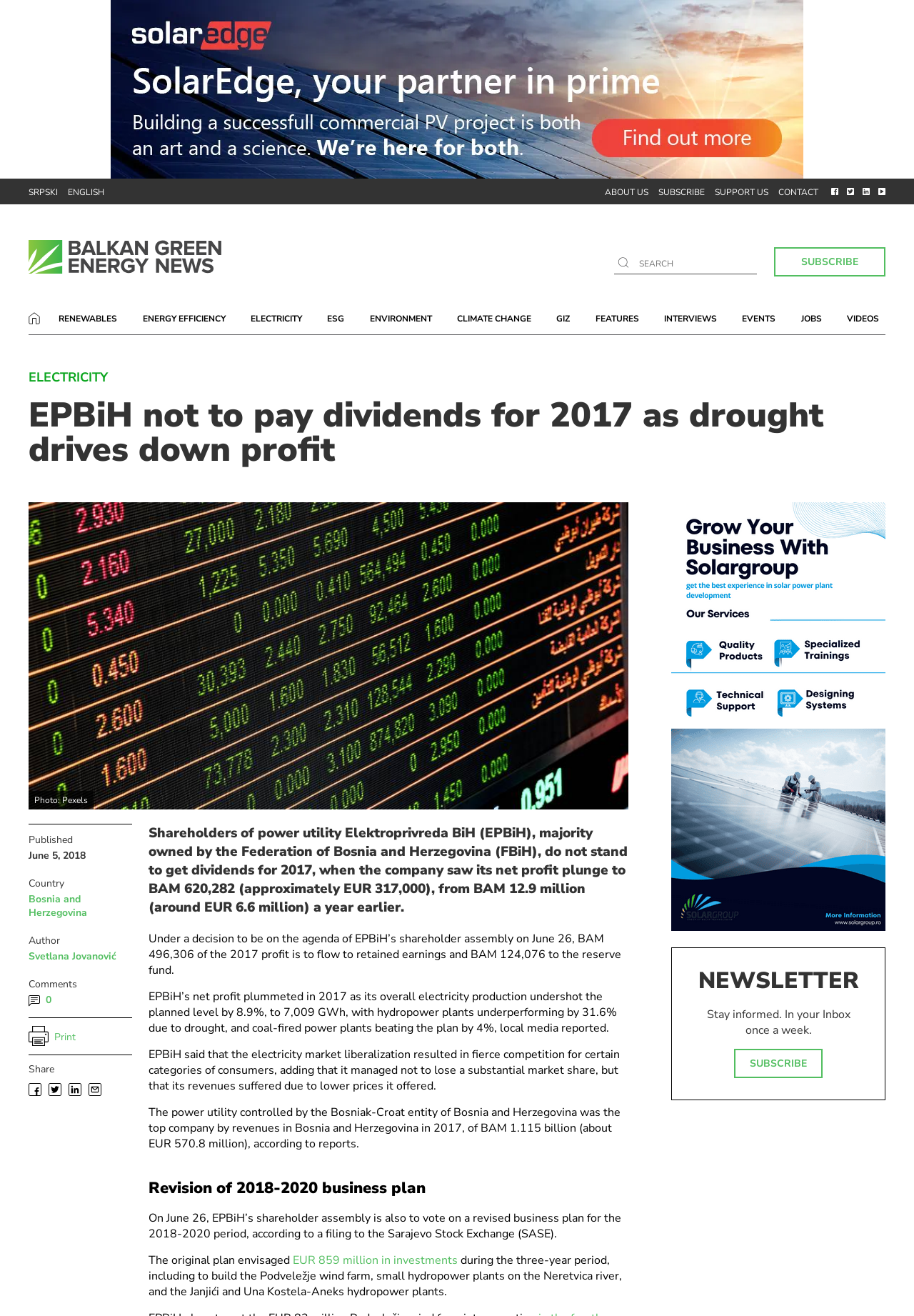Show the bounding box coordinates for the HTML element as described: "Bosnia and Herzegovina".

[0.031, 0.678, 0.095, 0.699]